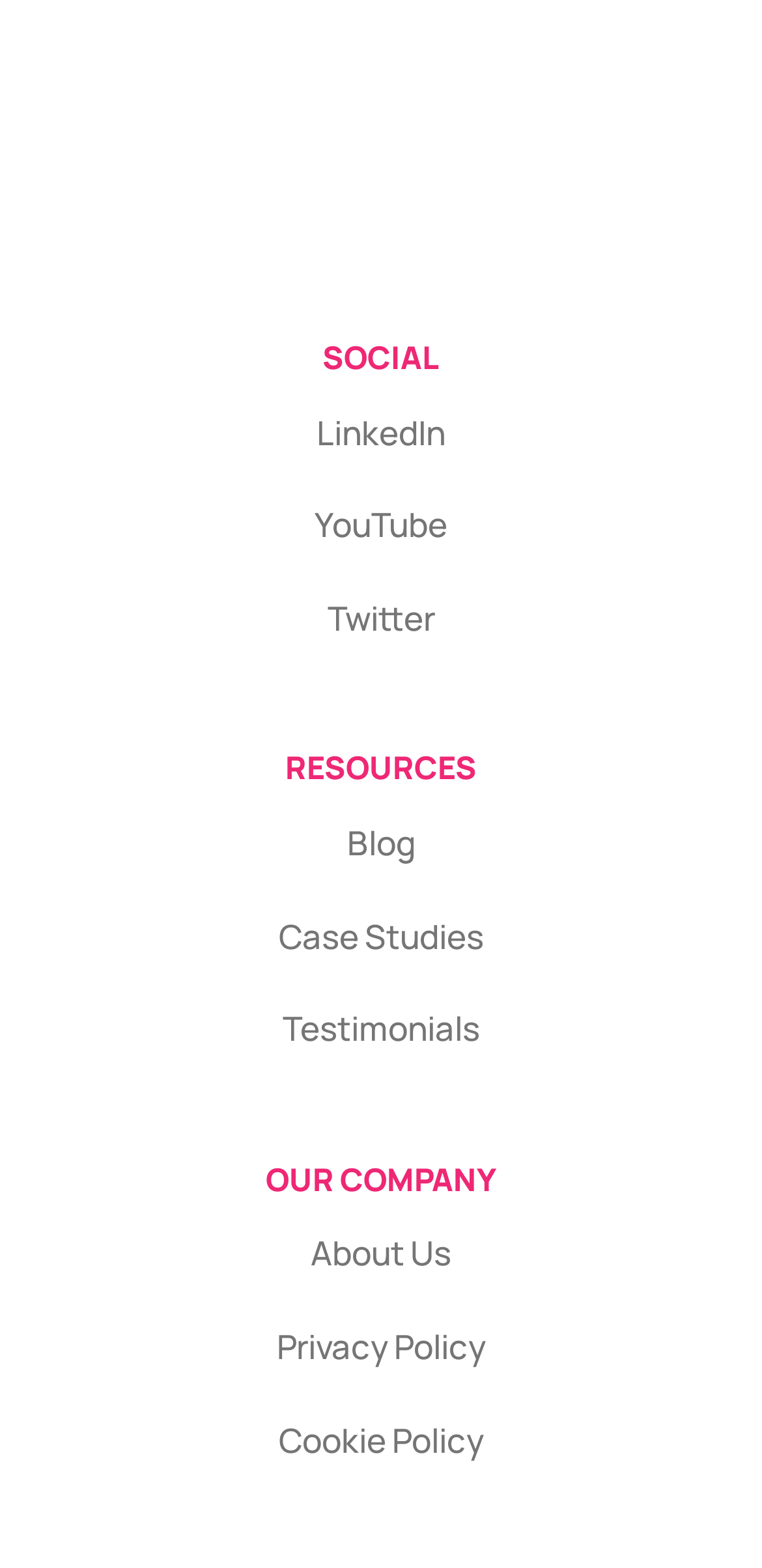Pinpoint the bounding box coordinates for the area that should be clicked to perform the following instruction: "check Twitter profile".

[0.429, 0.38, 0.571, 0.408]